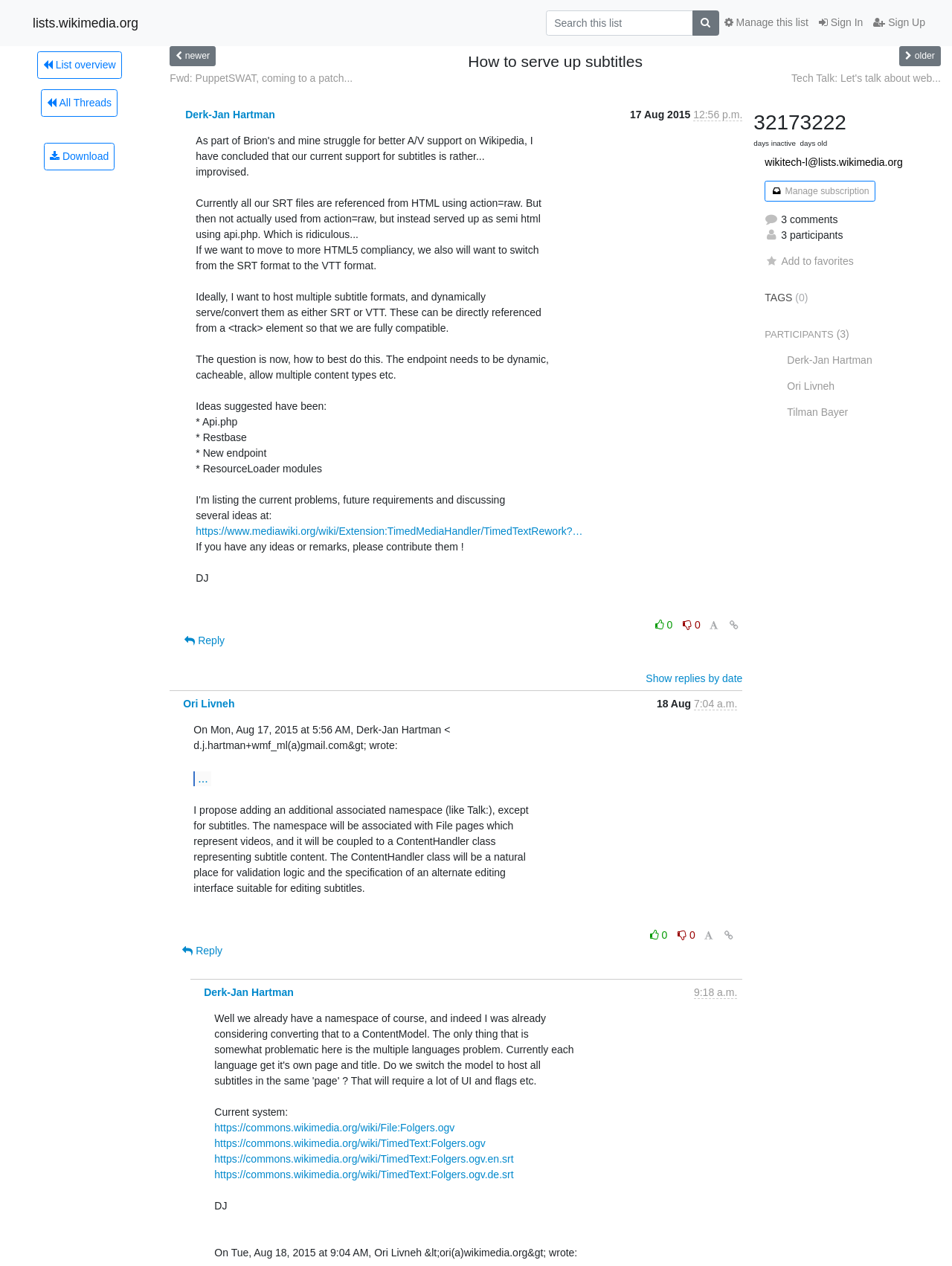Determine the bounding box coordinates for the area that needs to be clicked to fulfill this task: "Reply". The coordinates must be given as four float numbers between 0 and 1, i.e., [left, top, right, bottom].

[0.186, 0.495, 0.244, 0.516]